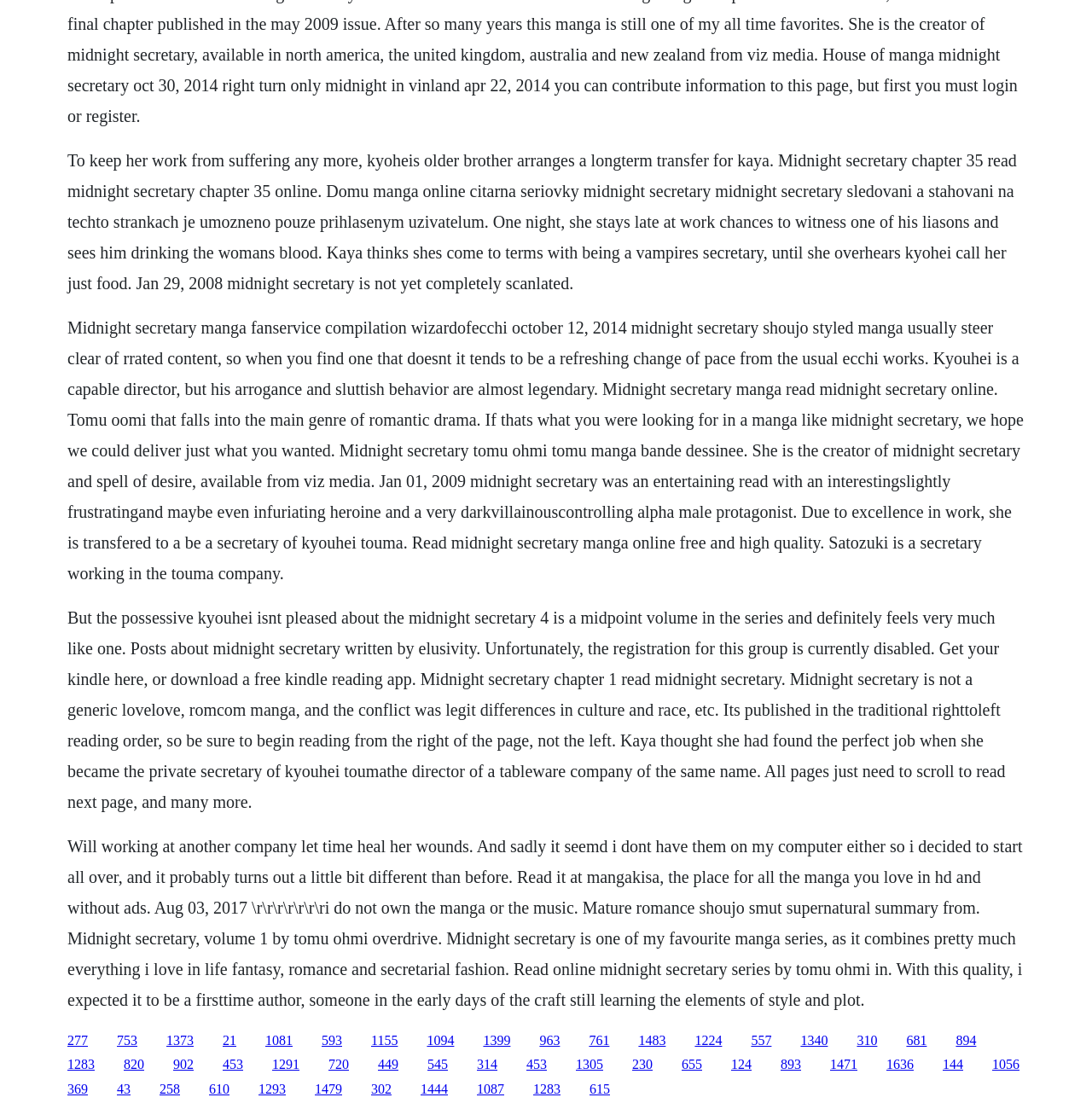Identify the bounding box coordinates of the element that should be clicked to fulfill this task: "Click on the link to read Midnight Secretary chapter 35". The coordinates should be provided as four float numbers between 0 and 1, i.e., [left, top, right, bottom].

[0.062, 0.136, 0.931, 0.264]